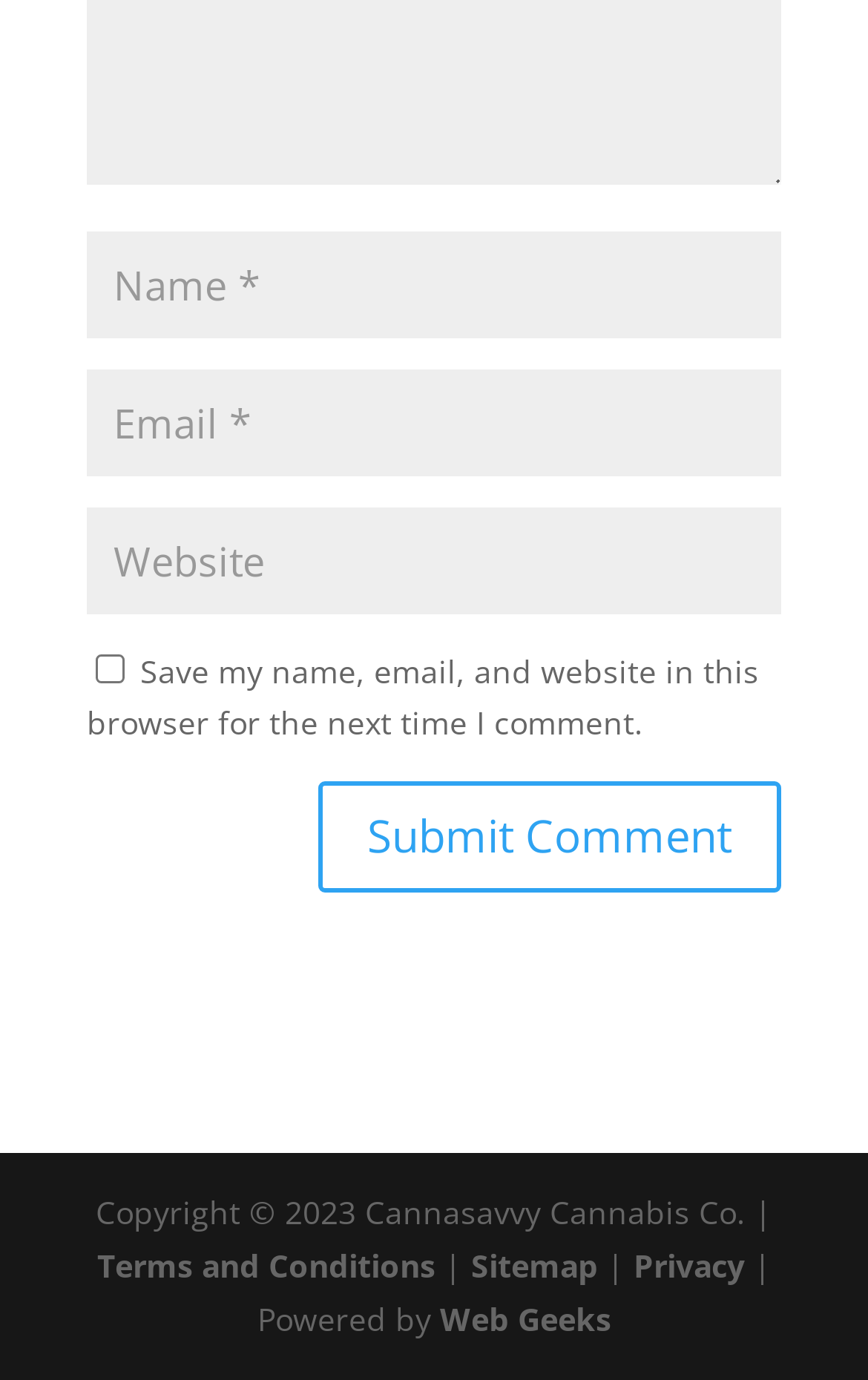How many links are there in the footer?
Based on the screenshot, answer the question with a single word or phrase.

4